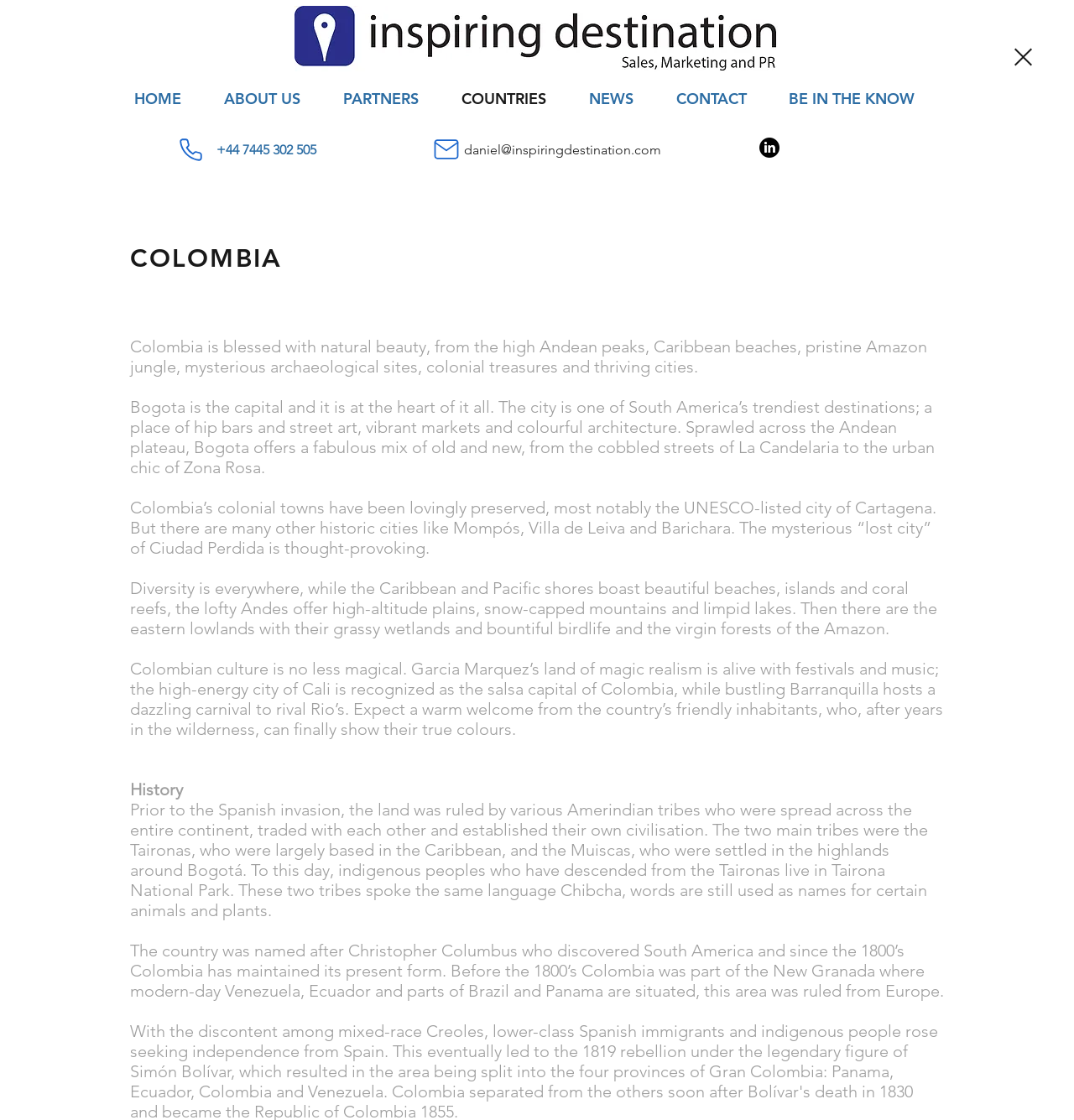Please specify the bounding box coordinates of the element that should be clicked to execute the given instruction: 'Click the HOME link'. Ensure the coordinates are four float numbers between 0 and 1, expressed as [left, top, right, bottom].

[0.117, 0.064, 0.201, 0.113]